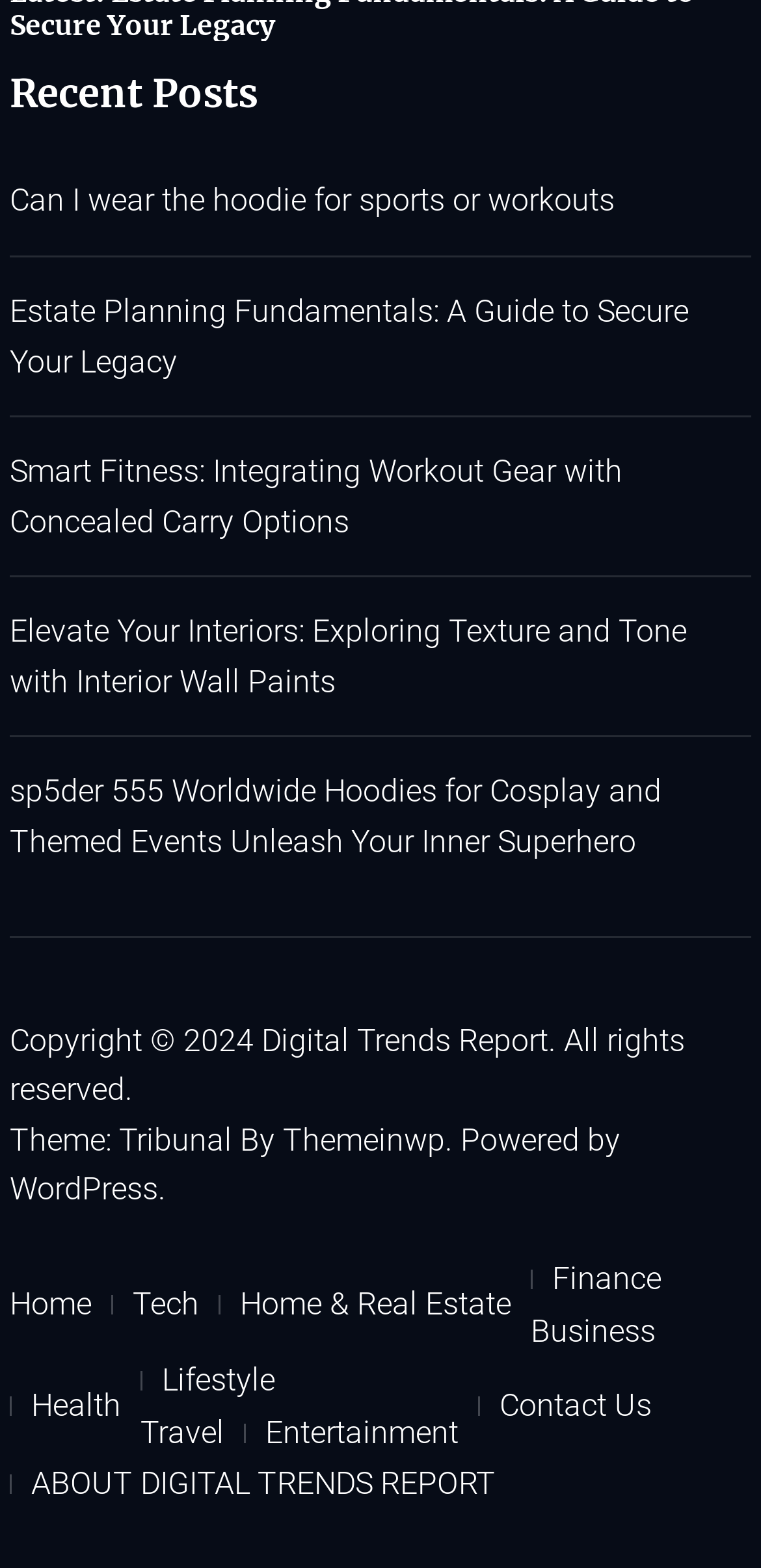Kindly determine the bounding box coordinates for the area that needs to be clicked to execute this instruction: "Read about recent posts".

[0.013, 0.045, 0.987, 0.075]